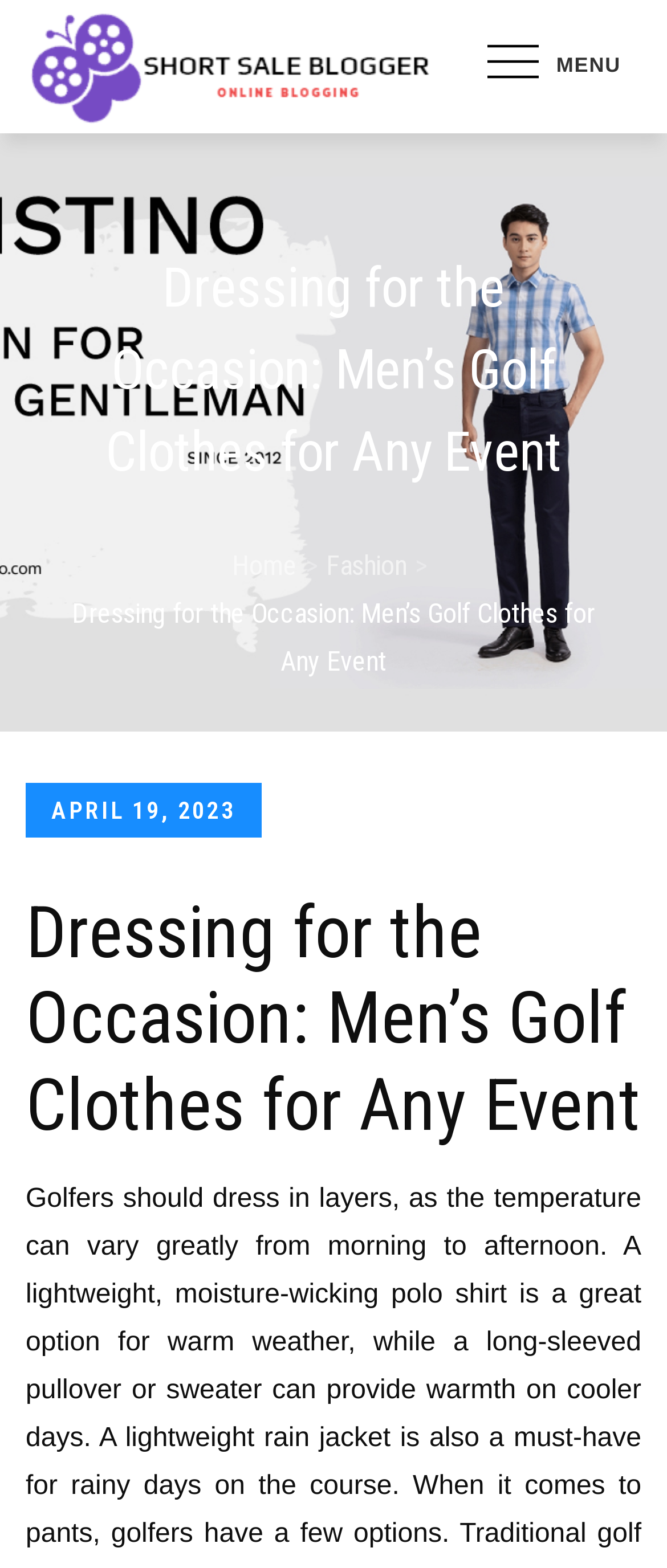What is the text of the webpage's headline?

Short Sale Blogger